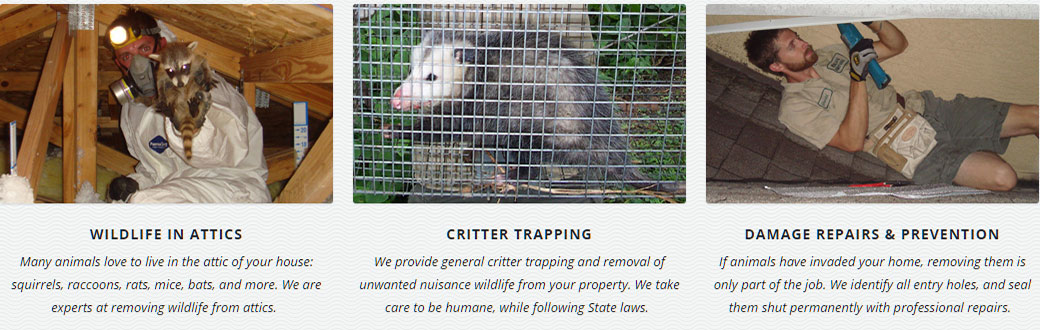What is the purpose of sealing entry points?
Look at the image and respond to the question as thoroughly as possible.

The purpose of sealing entry points is to prevent future wildlife invasions and ensure a safer living environment, as mentioned in the final segment of the image, which addresses the importance of not only removing the animals but also repairing any damage caused.